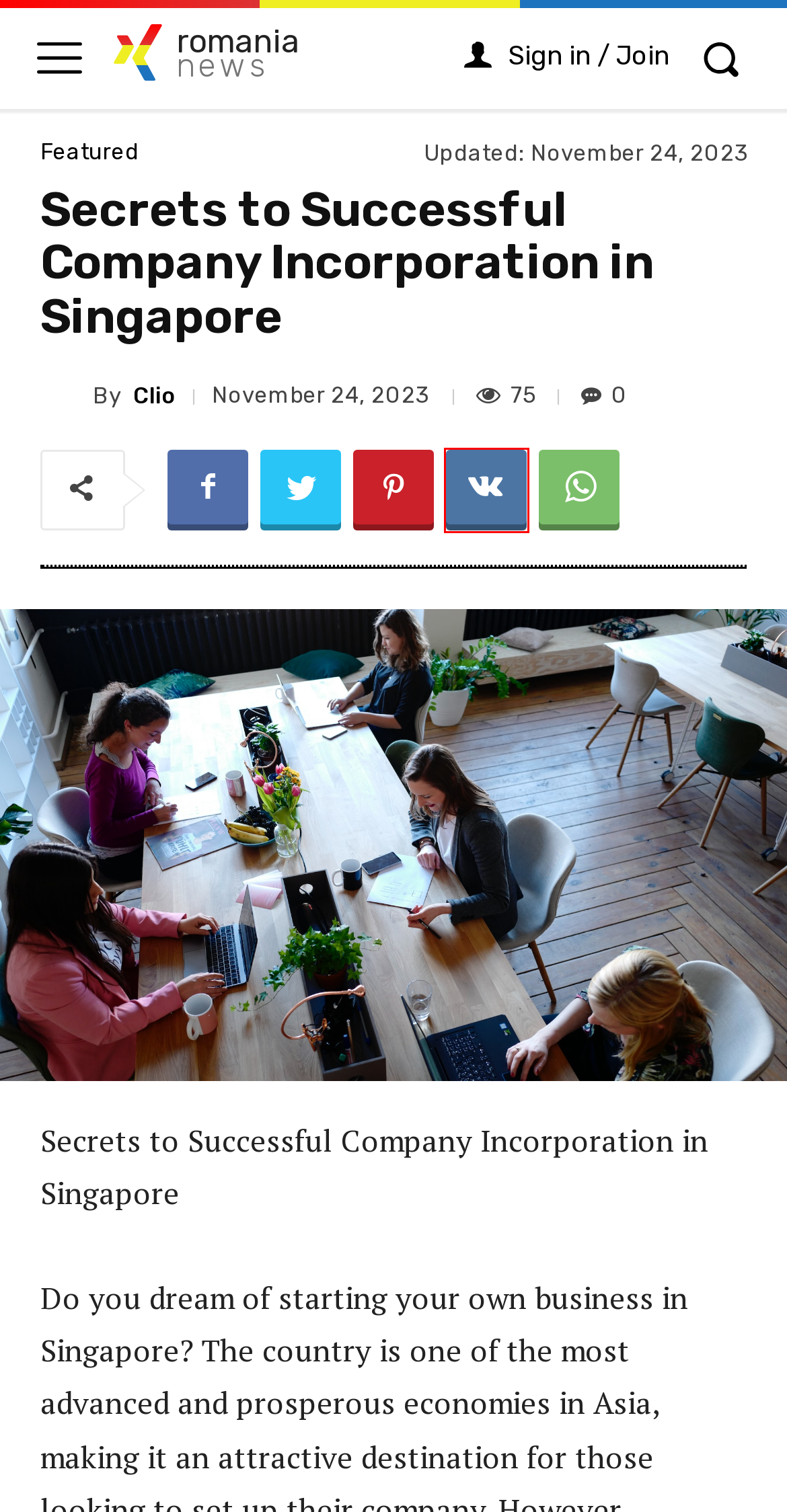Review the webpage screenshot and focus on the UI element within the red bounding box. Select the best-matching webpage description for the new webpage that follows after clicking the highlighted element. Here are the candidates:
A. Games Archives - My Blog
B. VK | 登录
C. Print Your Way to Success: How Event Printing Boosts Branding - My Blog
D. Clio, Author at My Blog
E. Payroll Outsourcing: Everything You Need to Know to Get Started - My Blog
F. Reasons to Try Professional Photography for Corporate Success - My Blog
G. The Unexpected Benefits of Affordable Accounting Services - My Blog
H. Home - My Blog

B